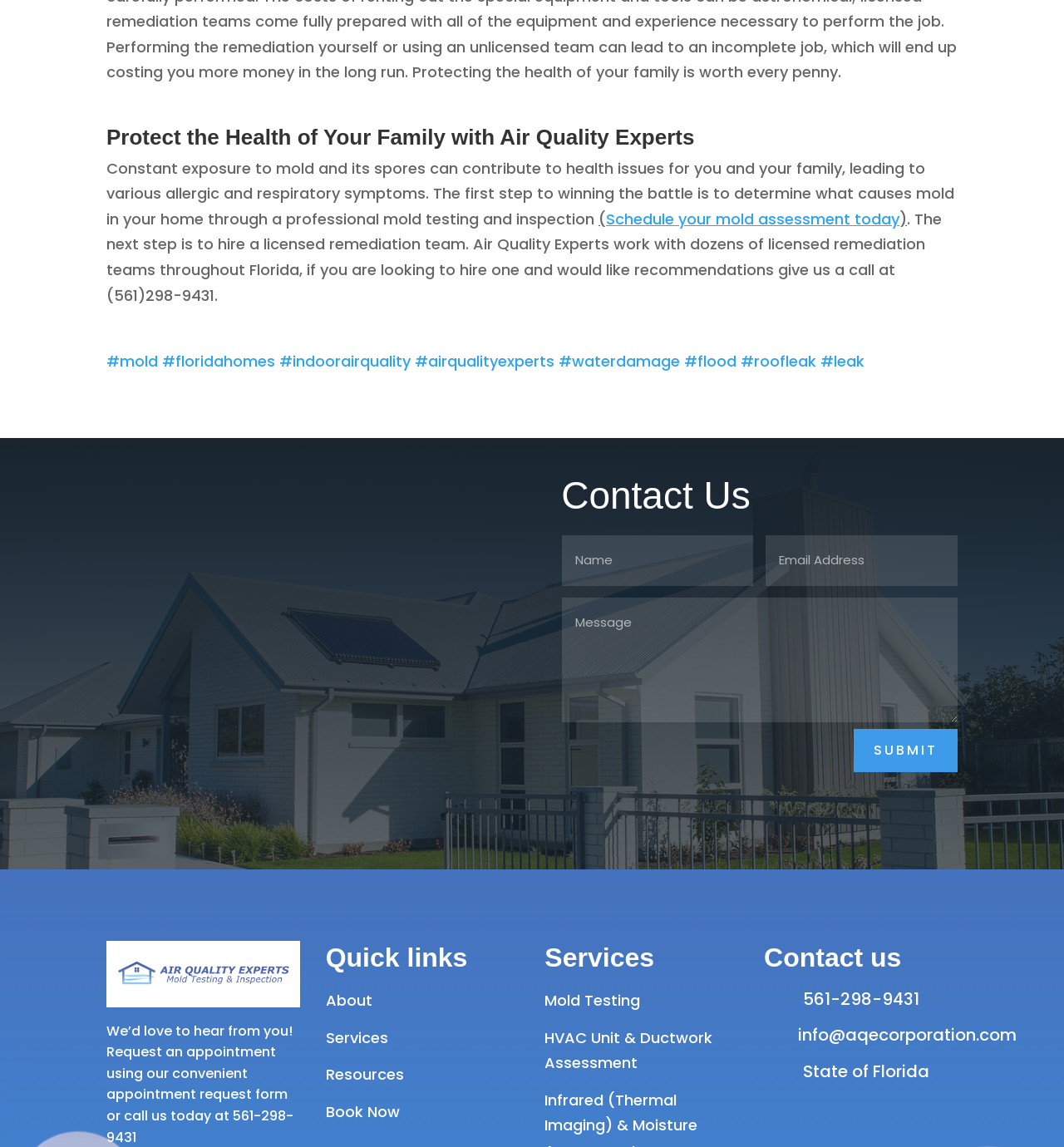Answer with a single word or phrase: 
What is the location of Air Quality Experts?

State of Florida